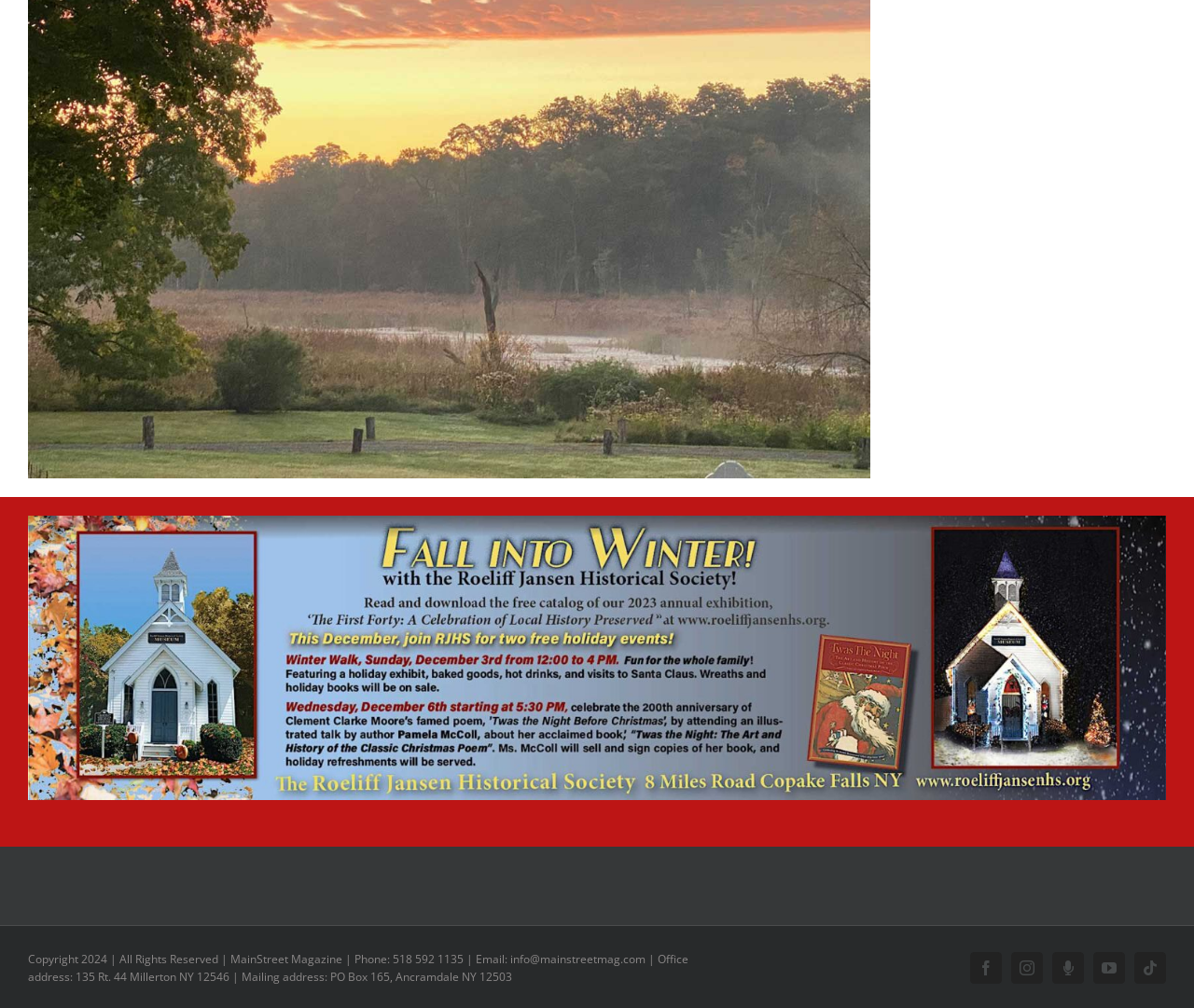Respond with a single word or phrase:
What year is the copyright of MainStreet Magazine?

2024